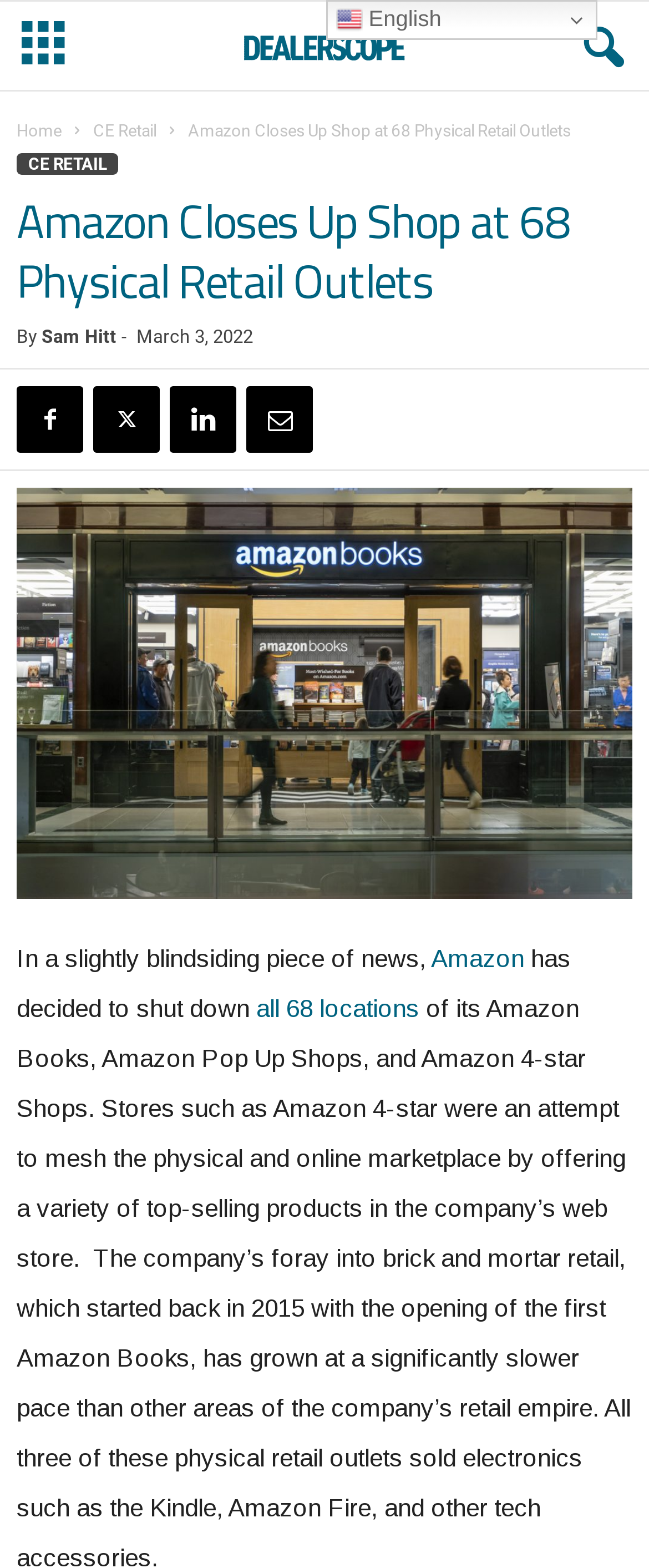Determine the bounding box coordinates of the section to be clicked to follow the instruction: "Click the '' icon". The coordinates should be given as four float numbers between 0 and 1, formatted as [left, top, right, bottom].

[0.026, 0.246, 0.128, 0.289]